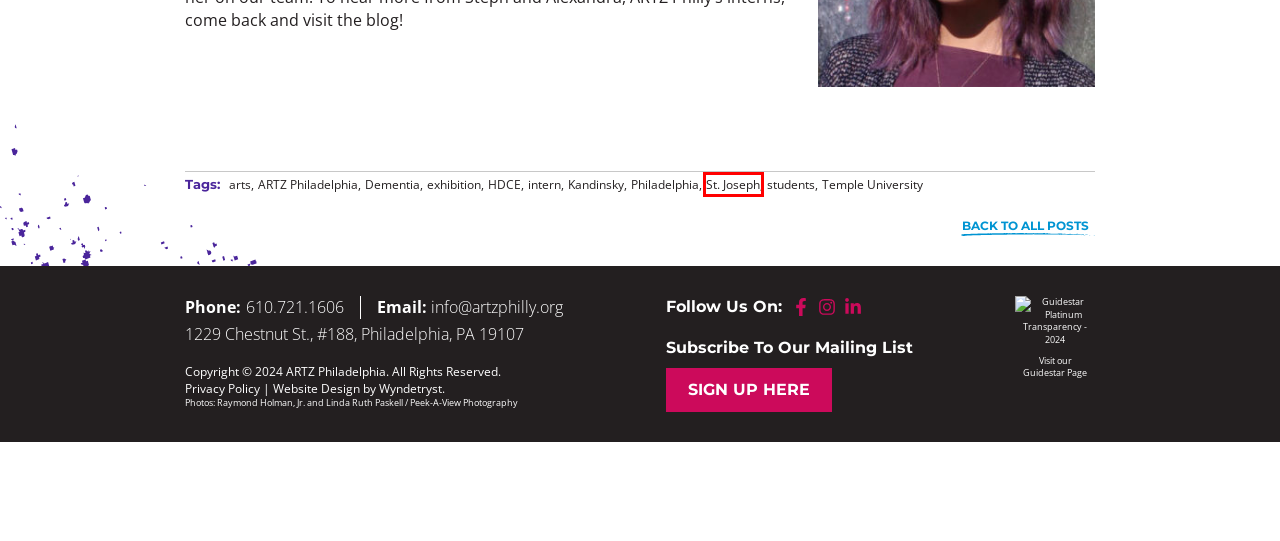Look at the screenshot of a webpage with a red bounding box and select the webpage description that best corresponds to the new page after clicking the element in the red box. Here are the options:
A. Temple University – ARTZ Philadelphia
B. Wyndetryst Graphic Design Studio | Graphic & Website Design
C. intern – ARTZ Philadelphia
D. exhibition – ARTZ Philadelphia
E. St. Joseph – ARTZ Philadelphia
F. students – ARTZ Philadelphia
G. Philadelphia – ARTZ Philadelphia
H. Dementia – ARTZ Philadelphia

E